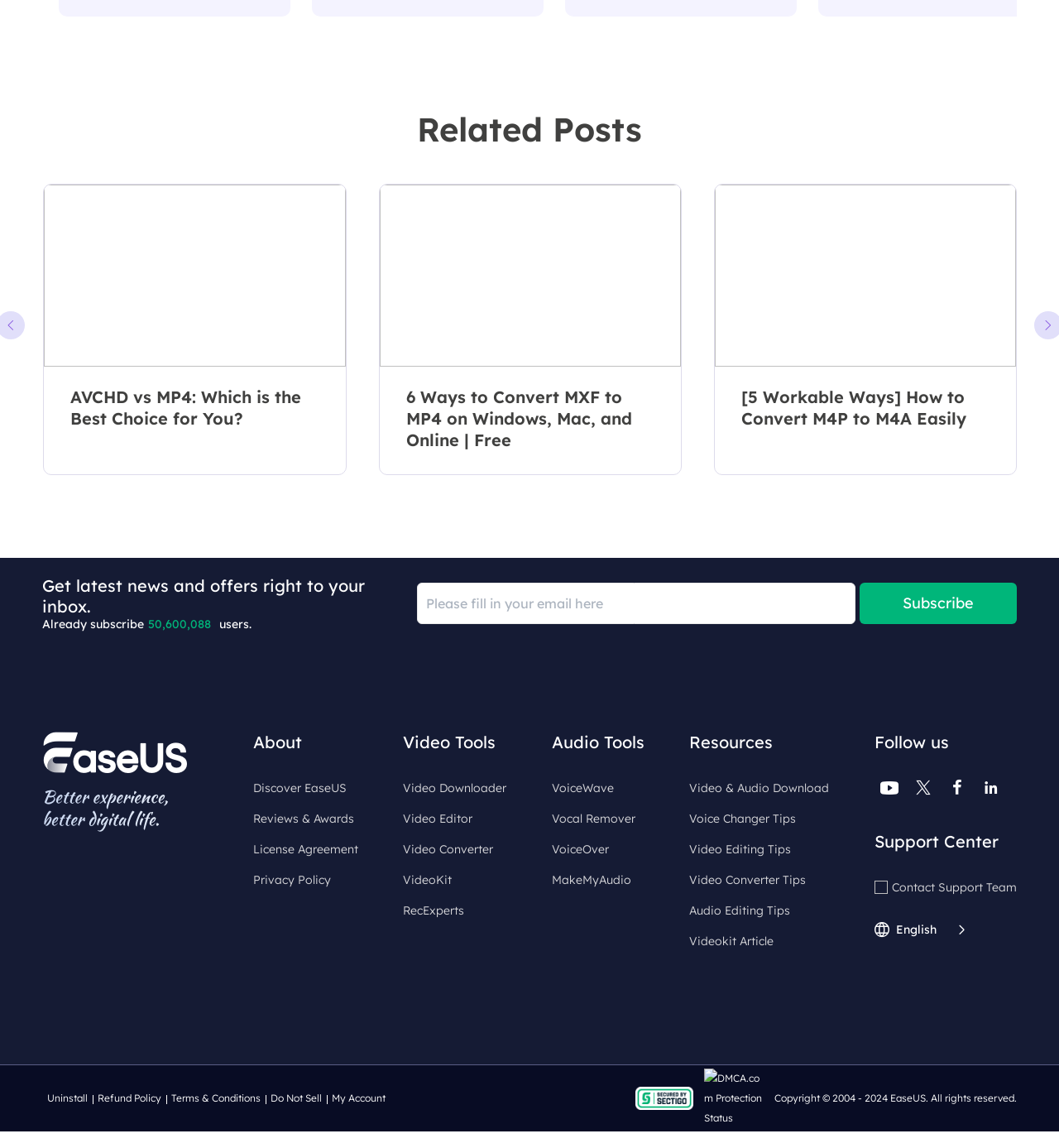Use a single word or phrase to answer the question: What is the purpose of the textbox?

Email subscription